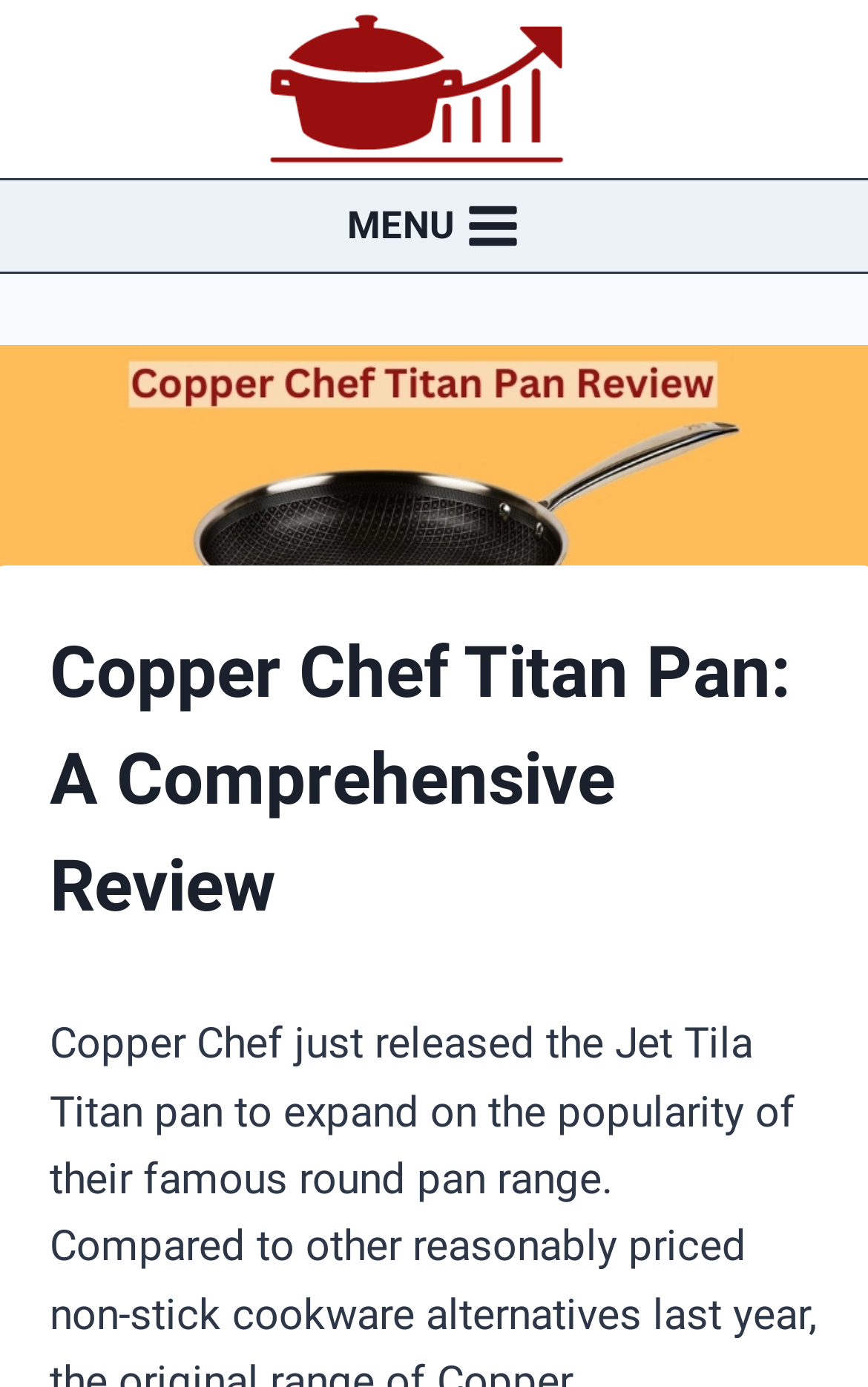What is the website's logo?
Use the screenshot to answer the question with a single word or phrase.

Cookware Rank